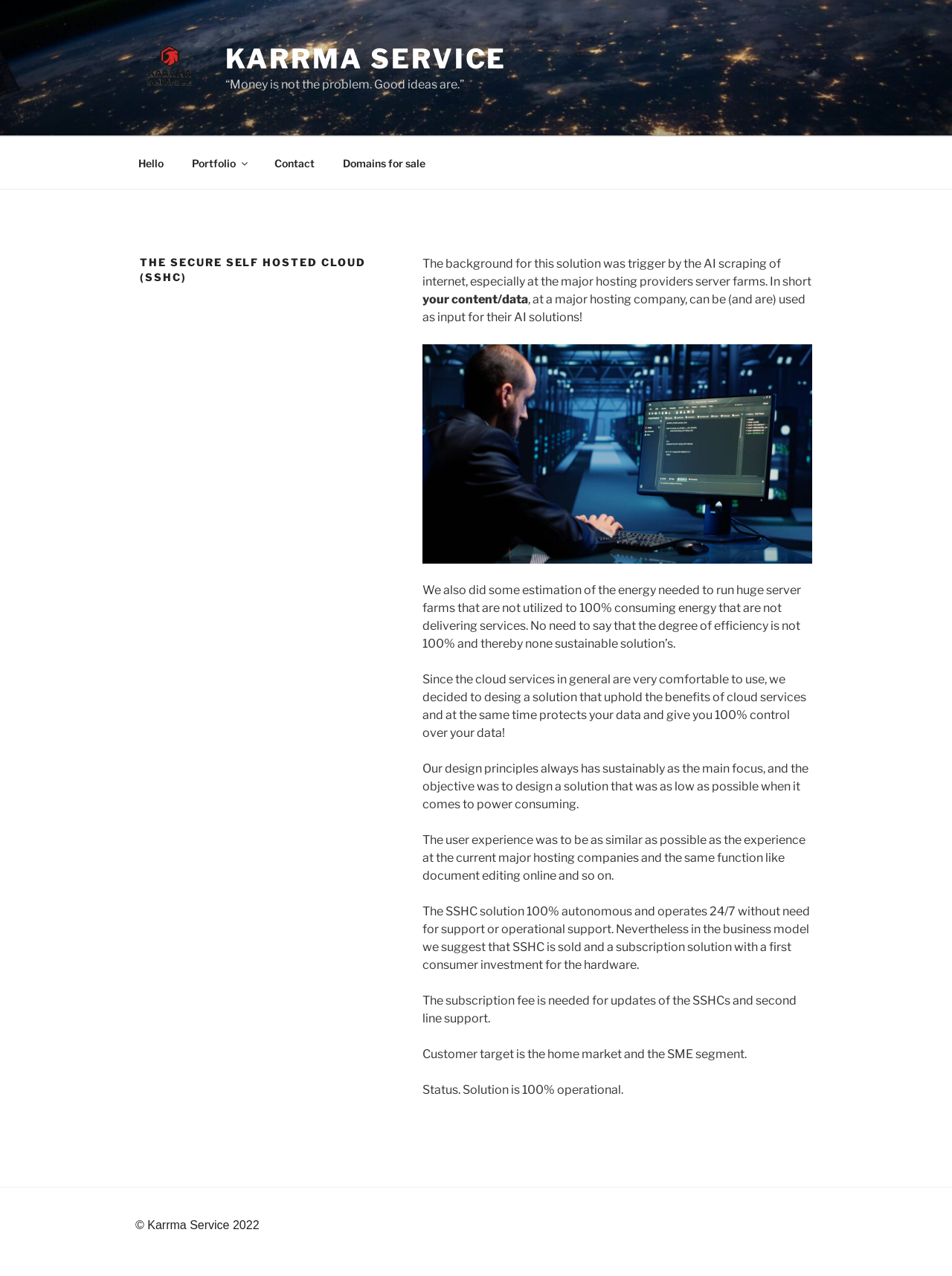What is the motivation behind the SSHC solution?
Utilize the information in the image to give a detailed answer to the question.

The motivation behind the SSHC solution is the AI scraping of internet data, especially at major hosting providers' server farms. This is mentioned in the webpage content, indicating that the solution is a response to the potential risks and inefficiencies associated with traditional cloud services.